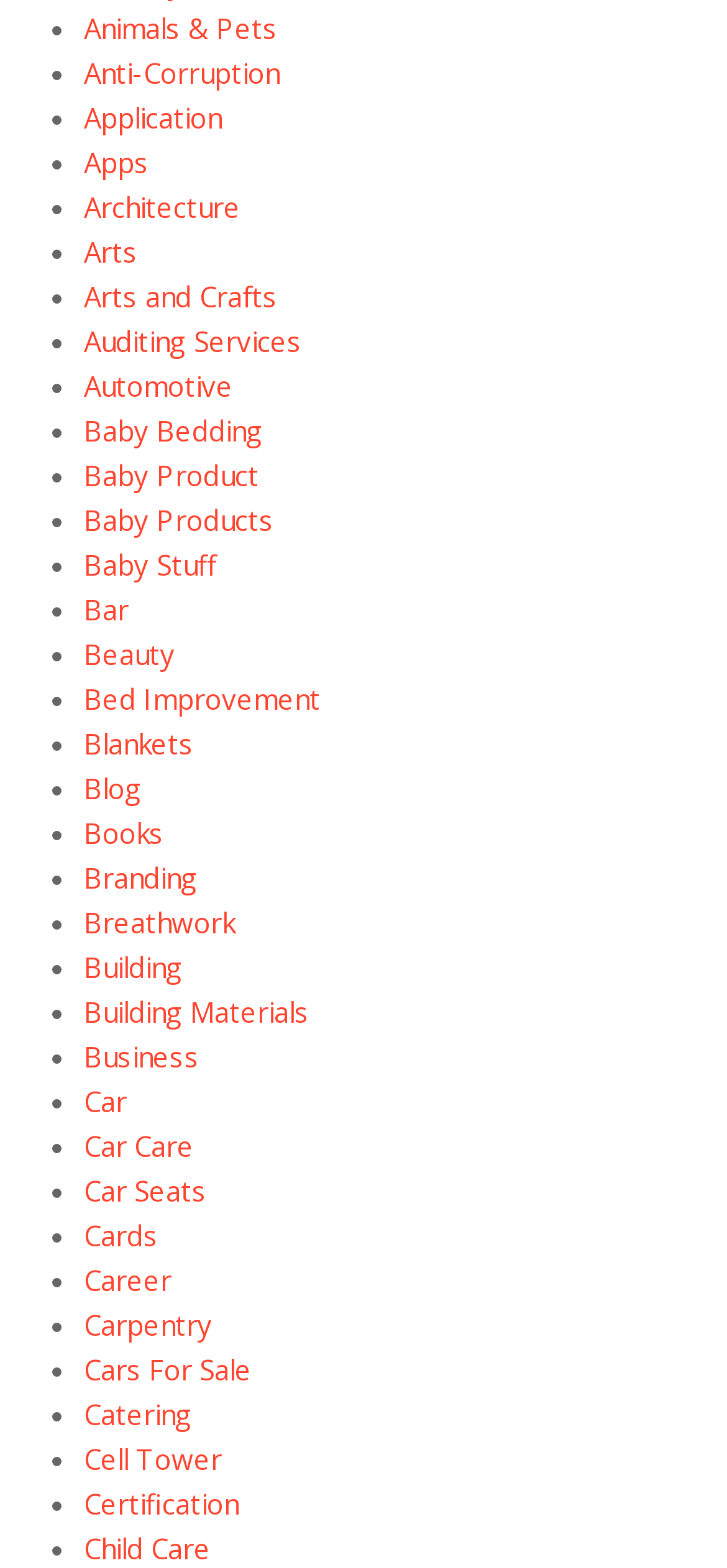Please answer the following question using a single word or phrase: 
Are there any categories related to vehicles?

Yes